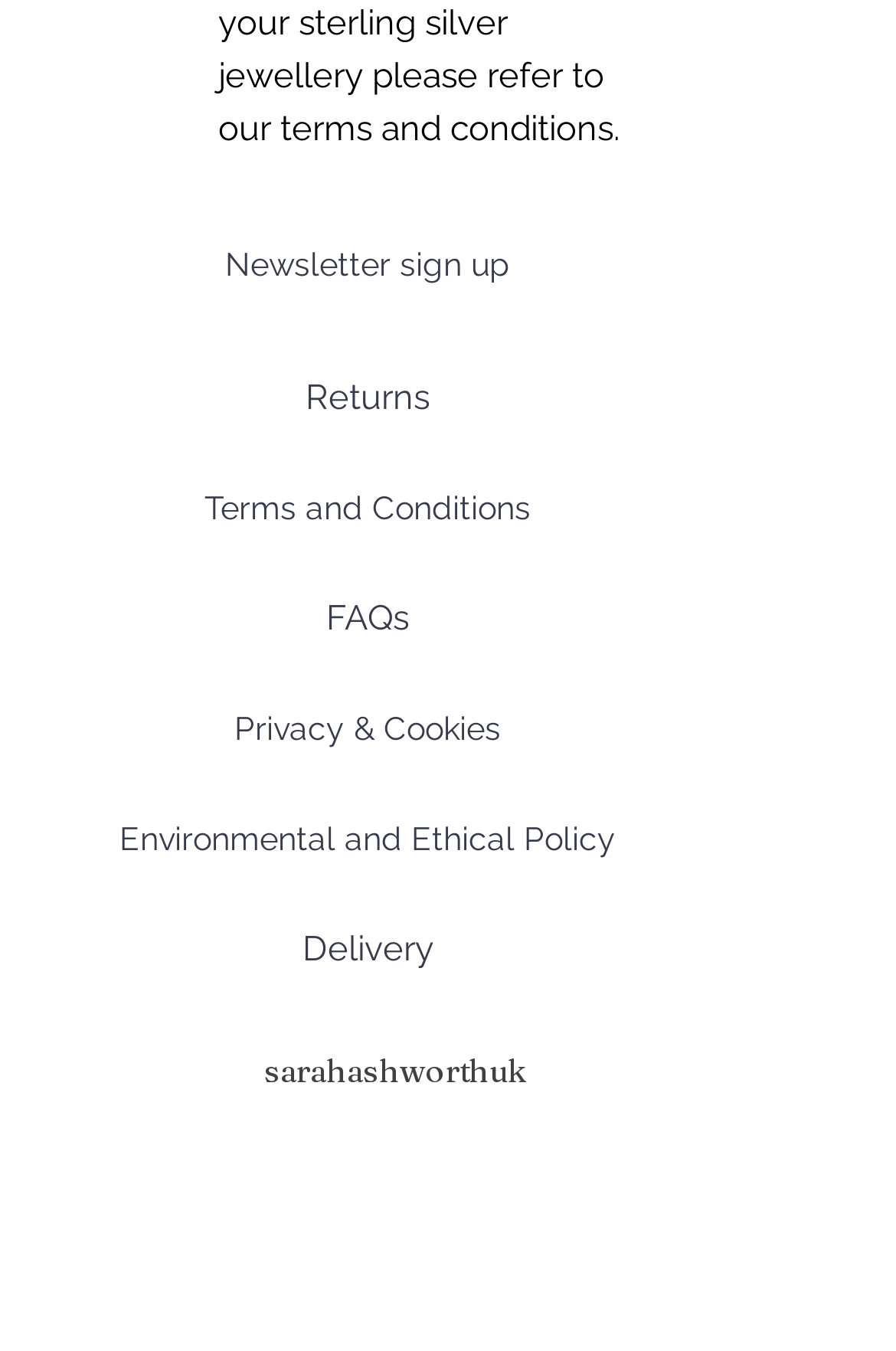Respond to the question below with a single word or phrase:
What is the first link in the footer?

Newsletter sign up